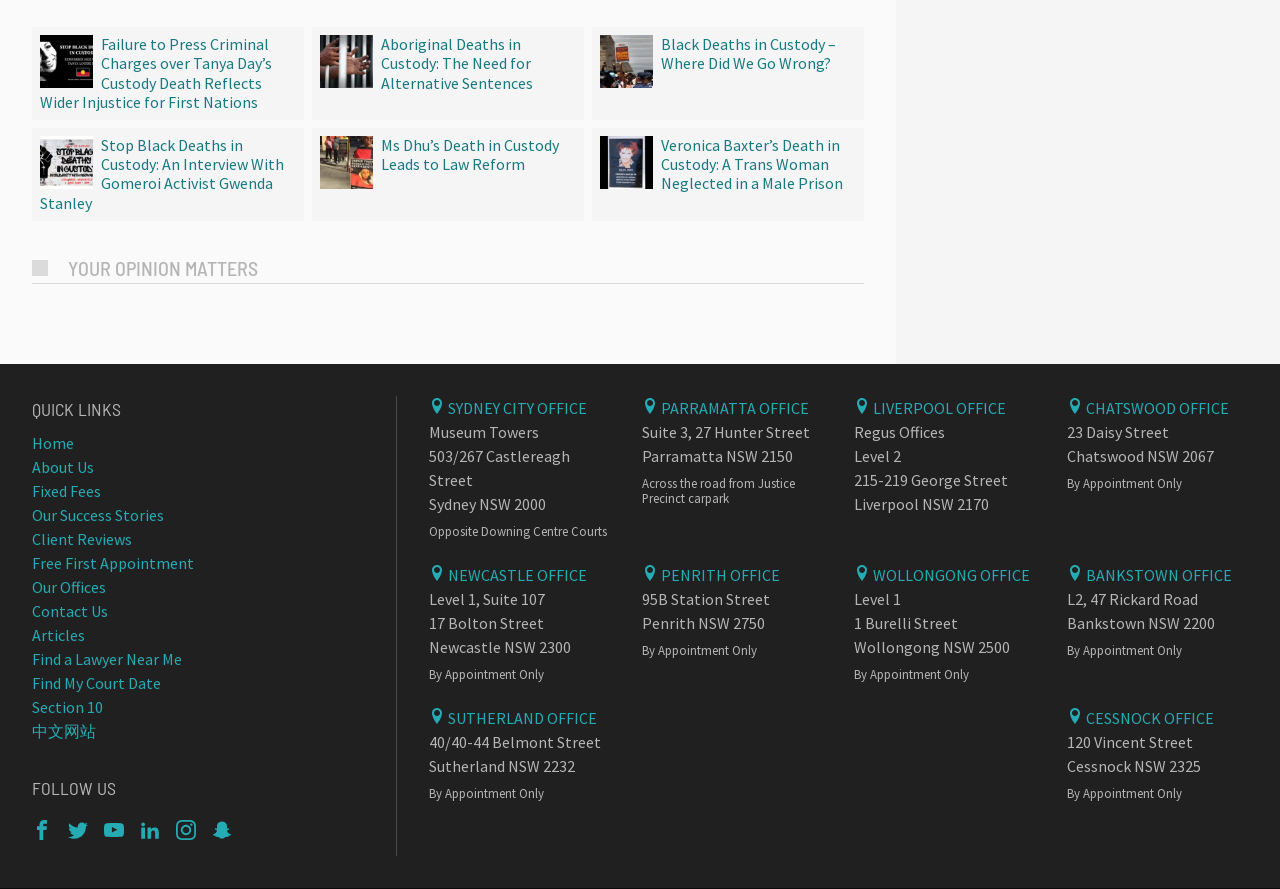Identify the bounding box coordinates of the specific part of the webpage to click to complete this instruction: "Click on the 'Failure to Press Criminal Charges over Tanya Day’s Custody Death Reflects Wider Injustice for First Nations' link".

[0.031, 0.04, 0.073, 0.099]